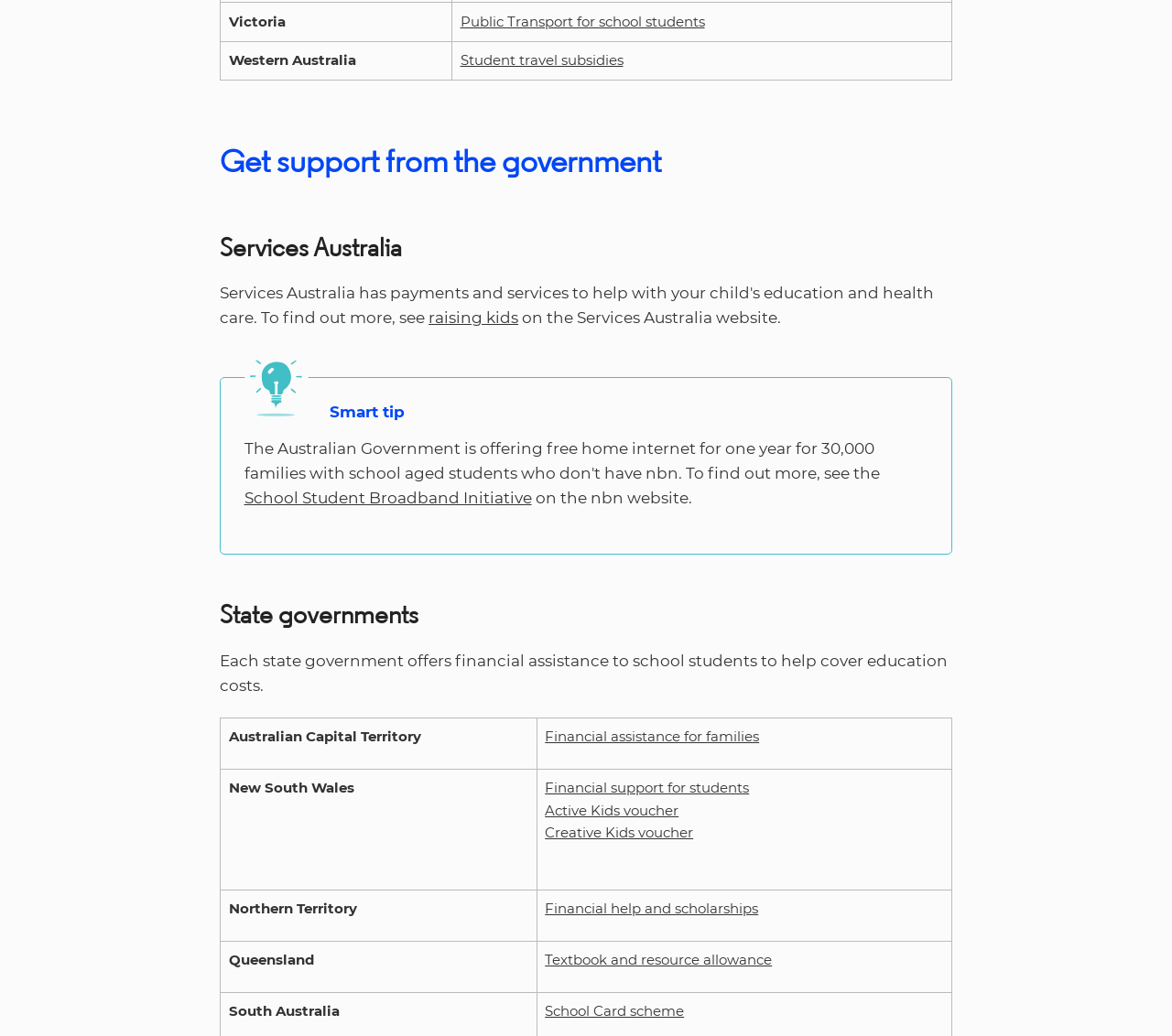Please identify the bounding box coordinates of the clickable area that will fulfill the following instruction: "Learn about raising kids". The coordinates should be in the format of four float numbers between 0 and 1, i.e., [left, top, right, bottom].

[0.366, 0.298, 0.442, 0.316]